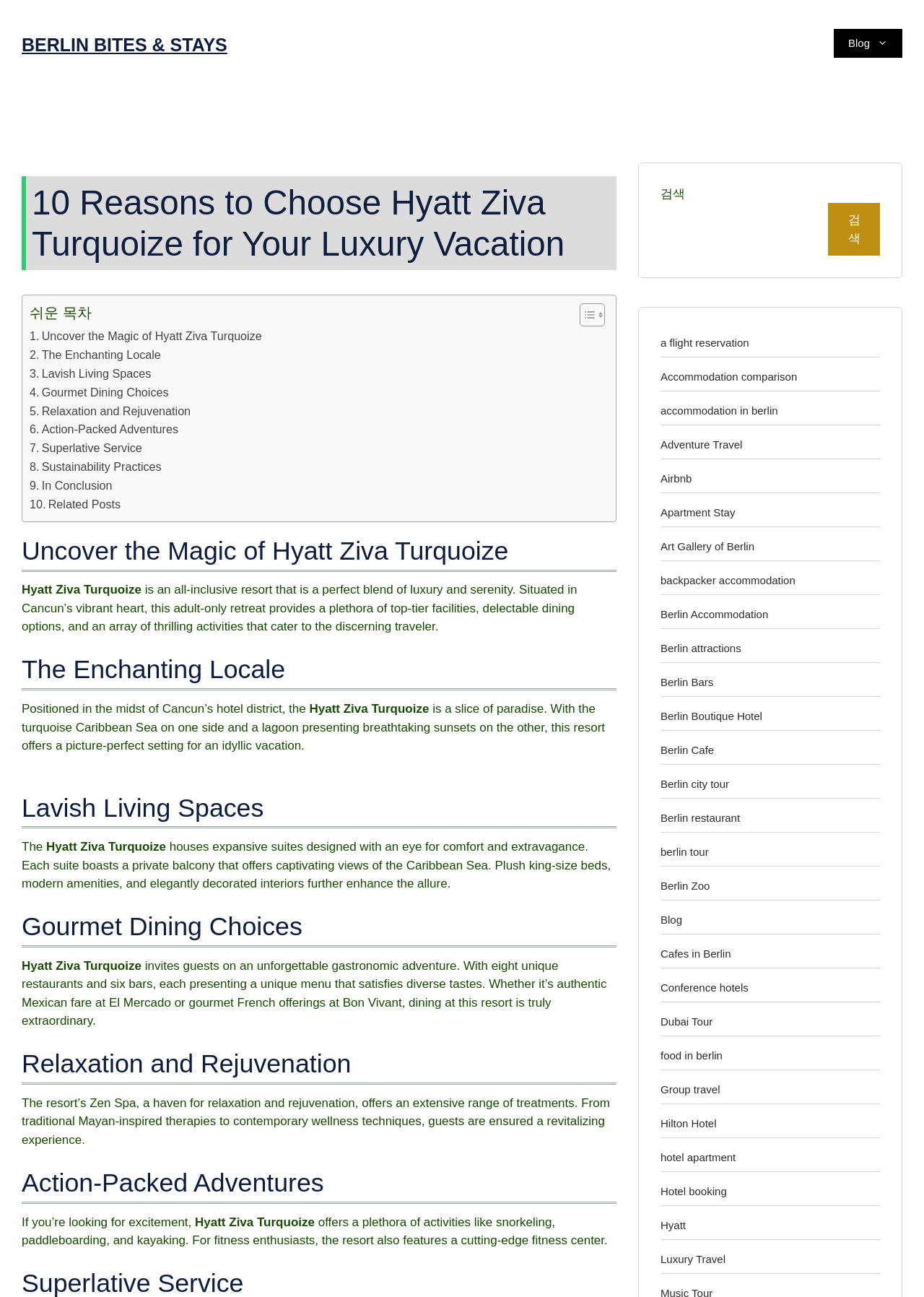Please find the bounding box coordinates of the clickable region needed to complete the following instruction: "Read the 'Uncover the Magic of Hyatt Ziva Turquoize' section". The bounding box coordinates must consist of four float numbers between 0 and 1, i.e., [left, top, right, bottom].

[0.032, 0.252, 0.283, 0.267]